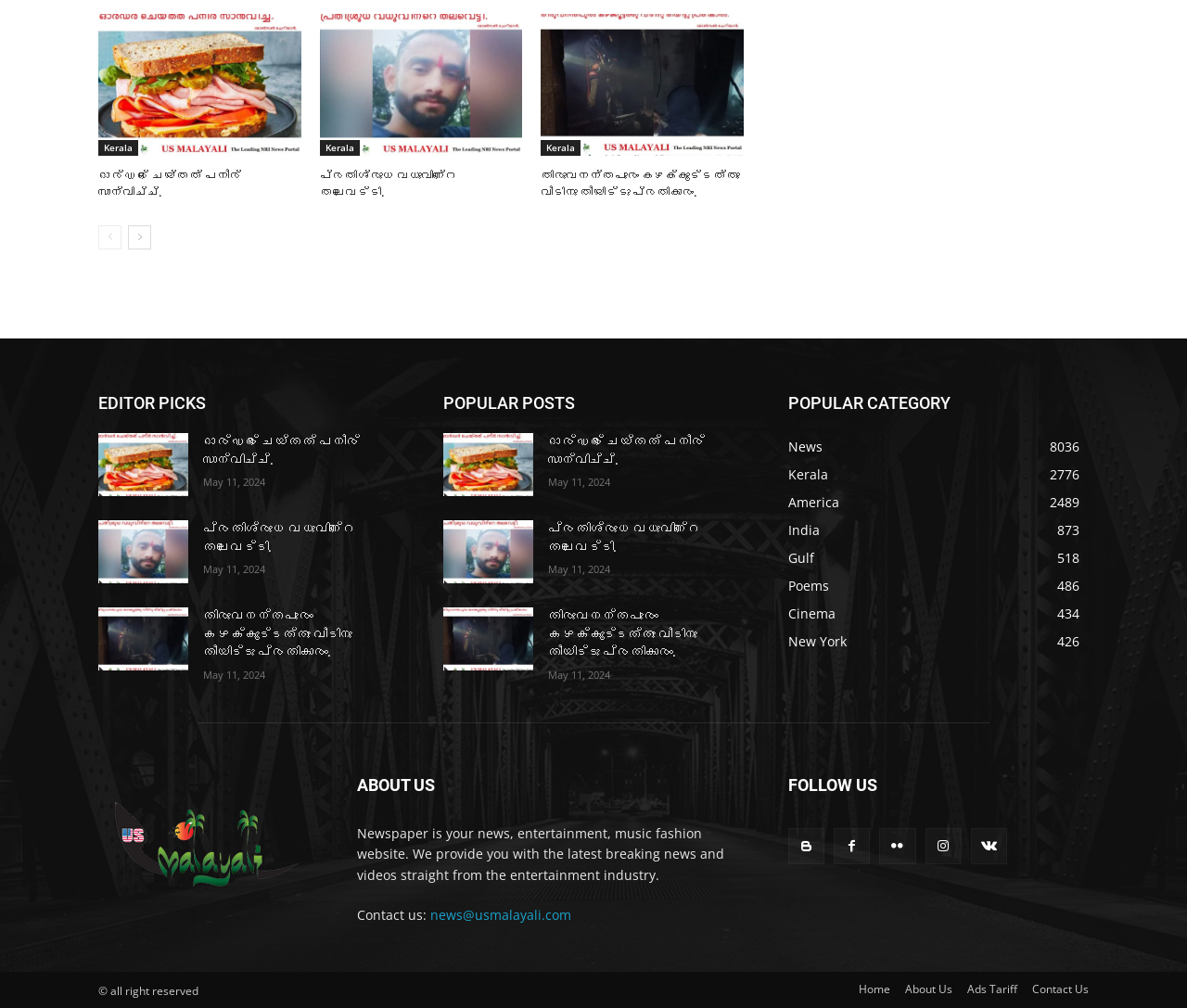Pinpoint the bounding box coordinates for the area that should be clicked to perform the following instruction: "contact us through email".

[0.362, 0.899, 0.481, 0.916]